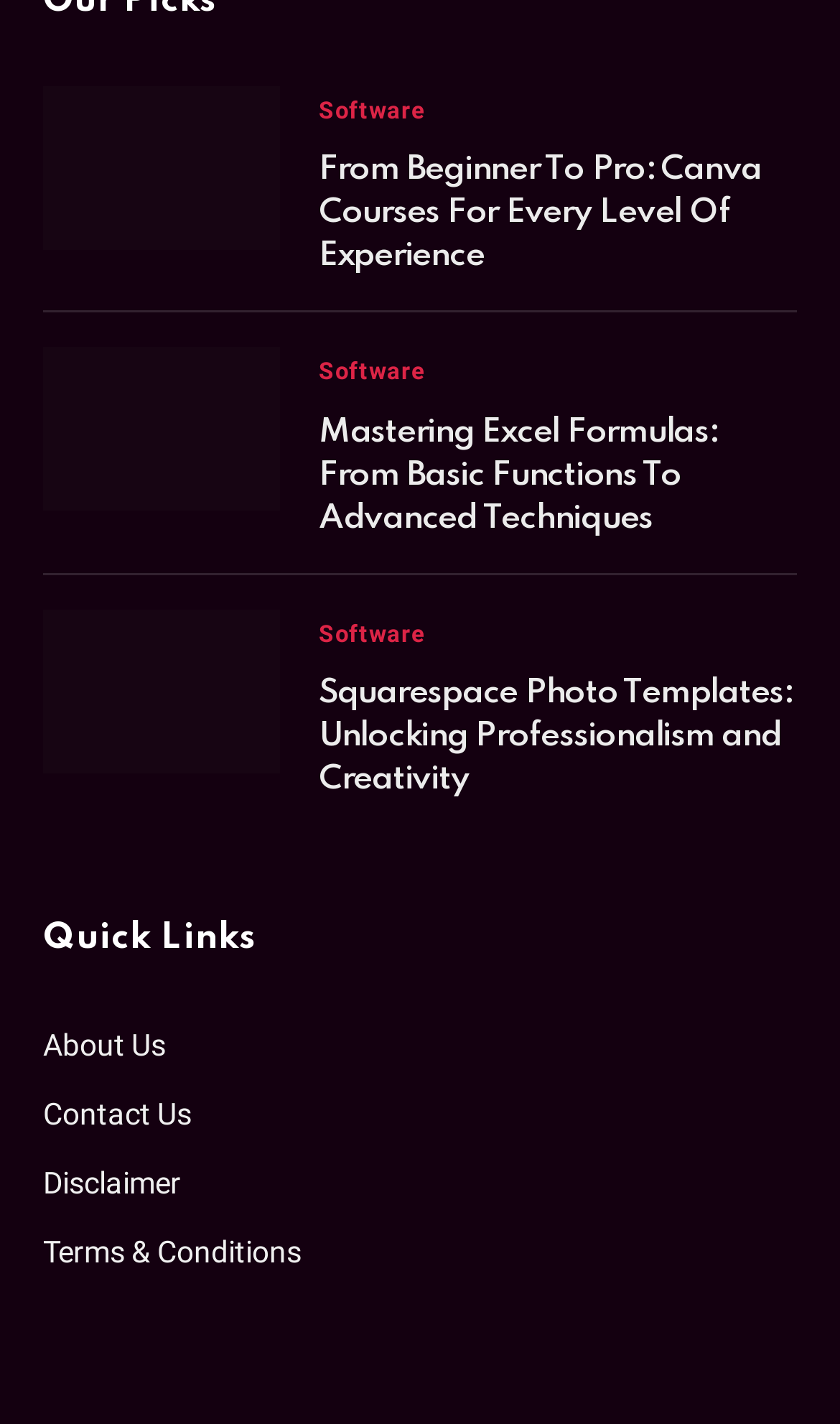Please specify the bounding box coordinates for the clickable region that will help you carry out the instruction: "go to disclaimer page".

[0.051, 0.819, 0.215, 0.843]